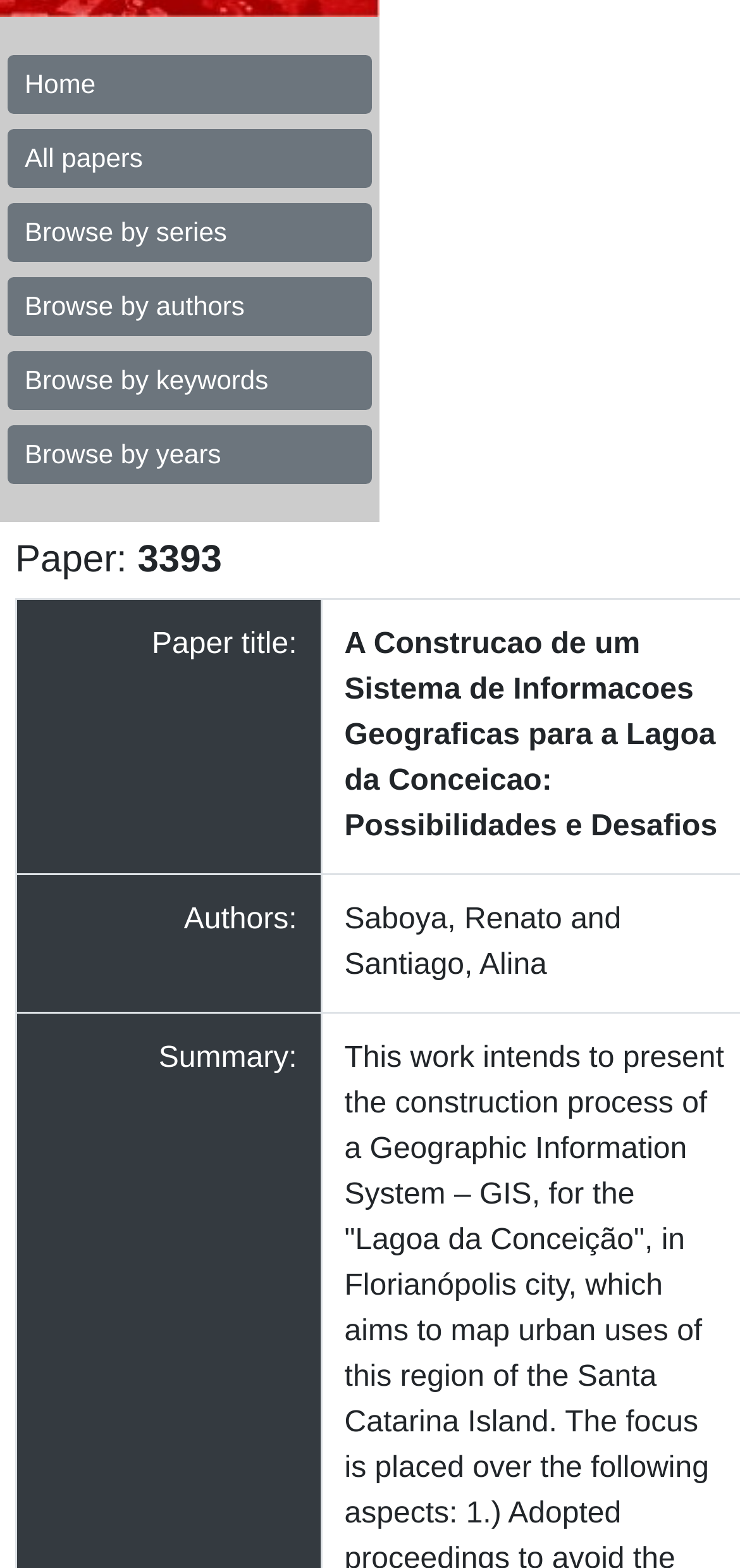Using the provided element description: "Browse by years", determine the bounding box coordinates of the corresponding UI element in the screenshot.

[0.01, 0.271, 0.503, 0.308]